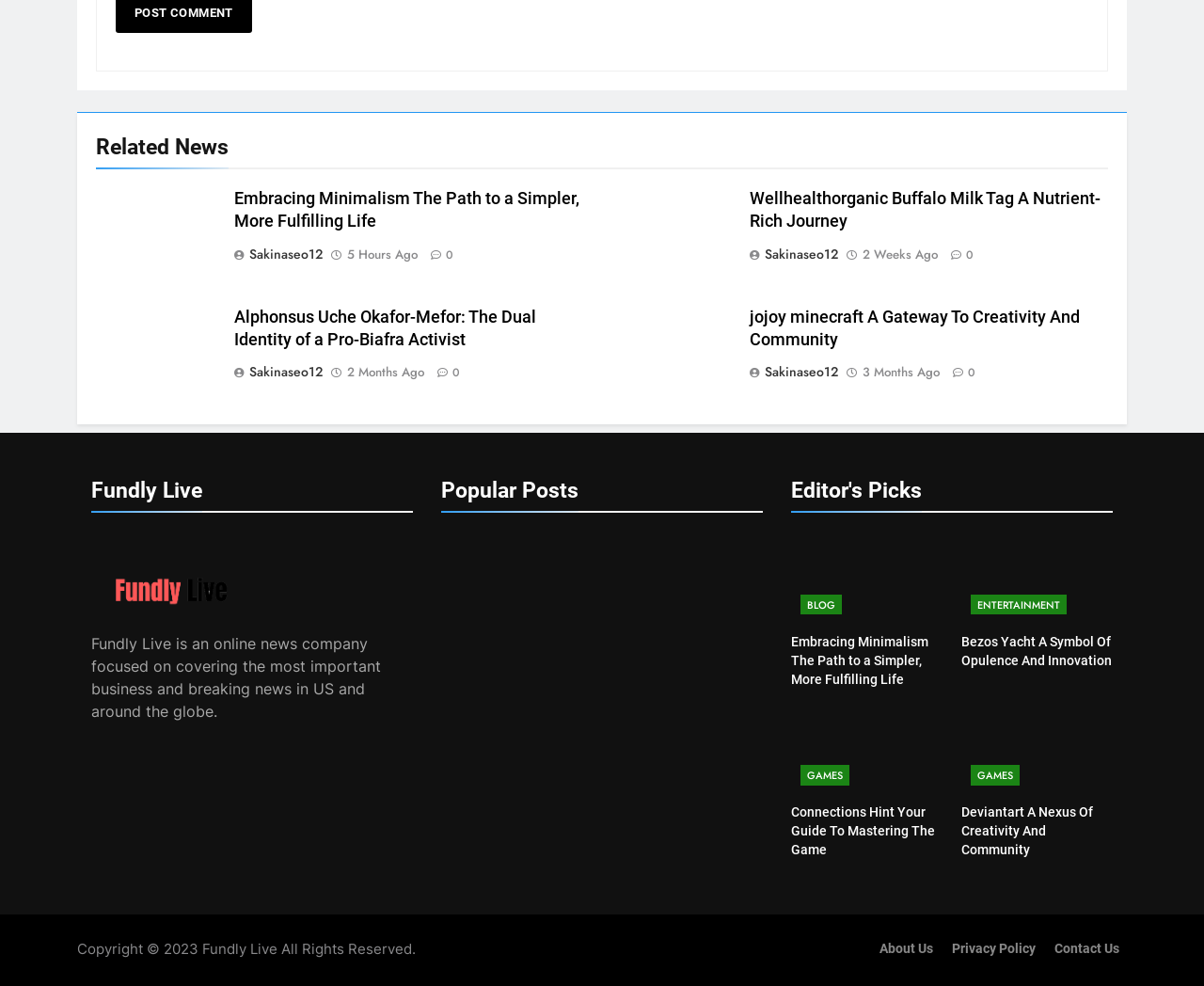Please find the bounding box coordinates for the clickable element needed to perform this instruction: "read related news".

[0.08, 0.134, 0.92, 0.172]